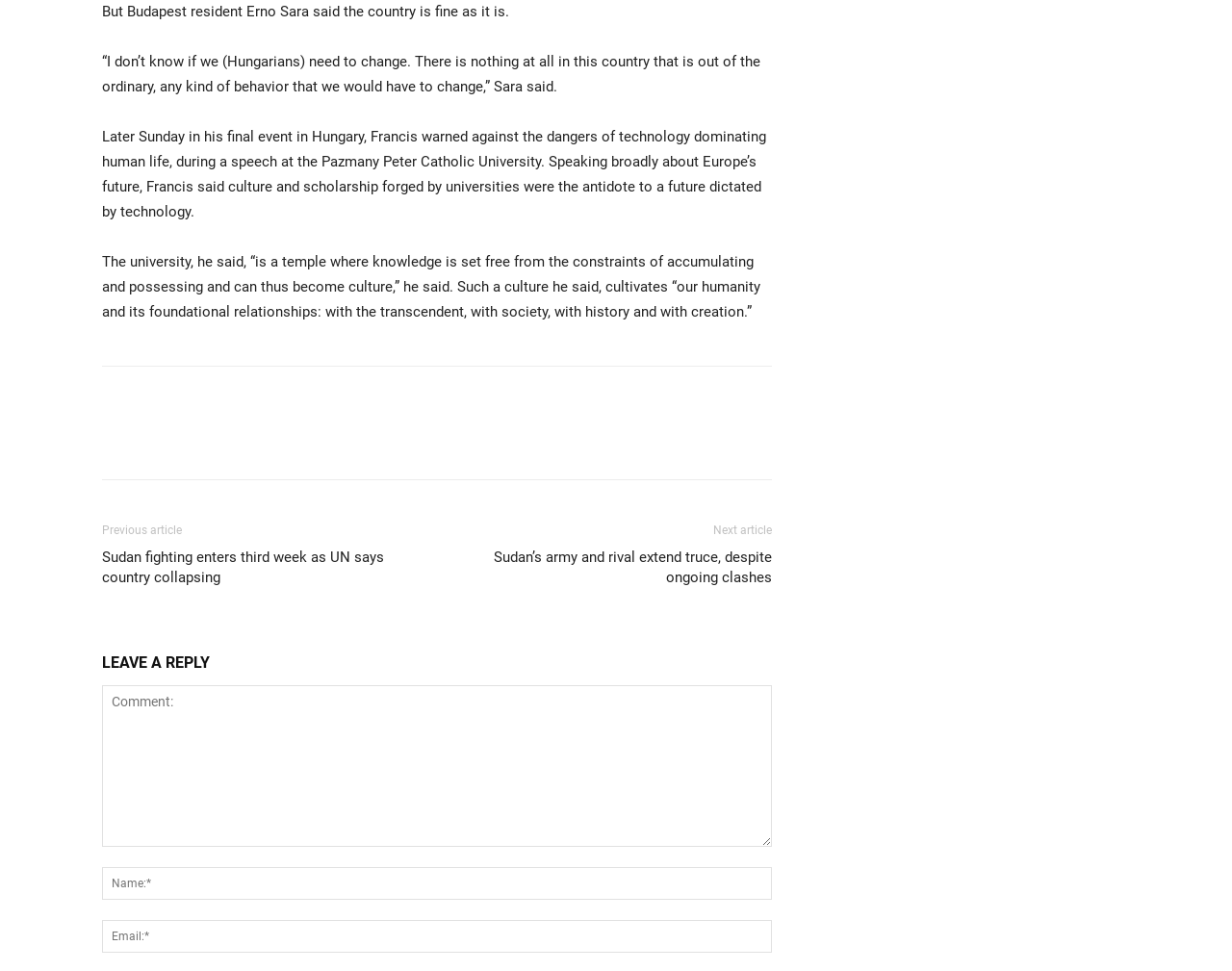What can be found at the bottom of the webpage?
Examine the webpage screenshot and provide an in-depth answer to the question.

At the bottom of the webpage, there is a footer section that contains several links, including links to previous and next articles, as well as social media icons.